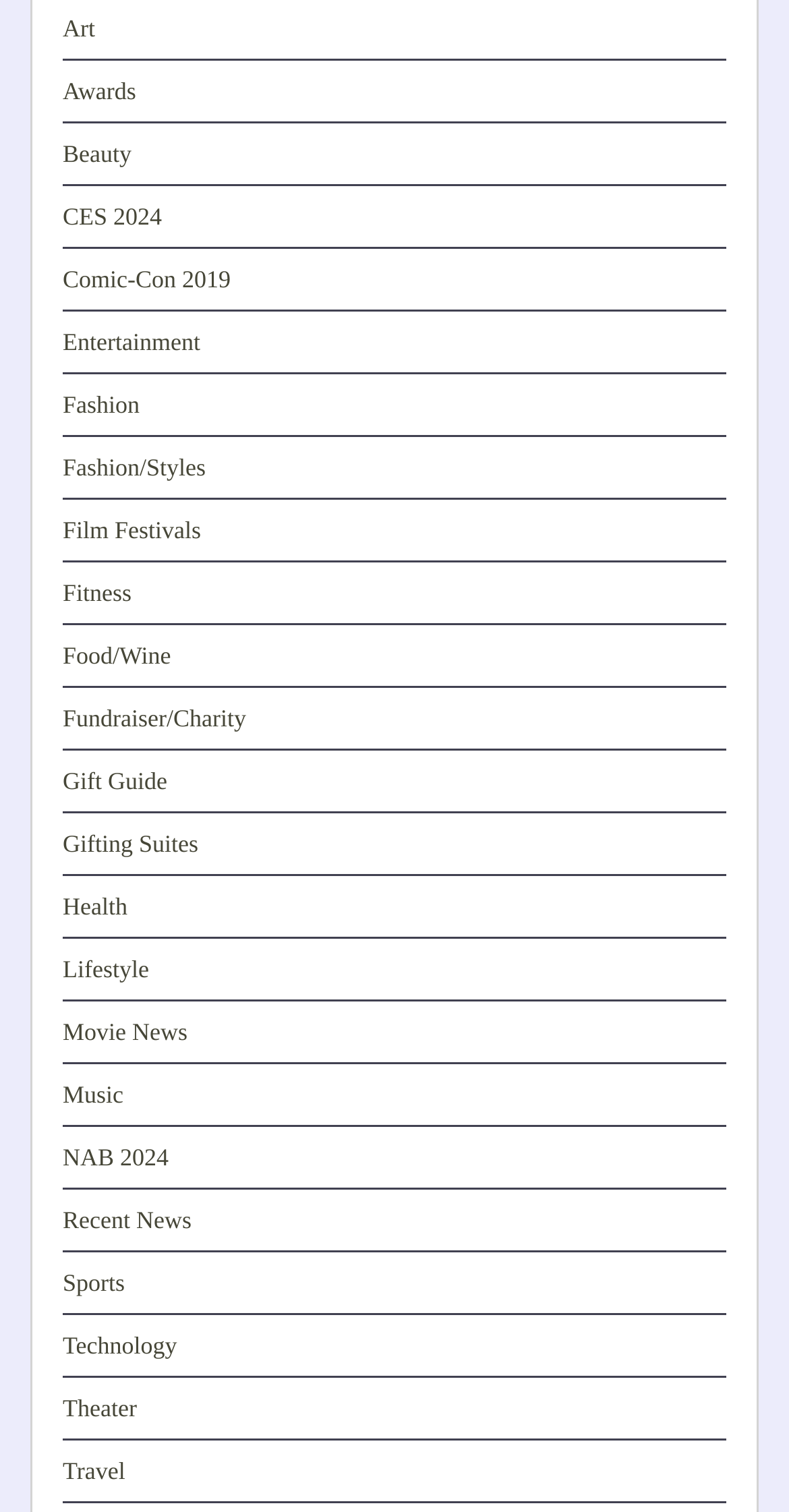Please indicate the bounding box coordinates of the element's region to be clicked to achieve the instruction: "Browse 'Travel' articles". Provide the coordinates as four float numbers between 0 and 1, i.e., [left, top, right, bottom].

[0.079, 0.964, 0.159, 0.982]